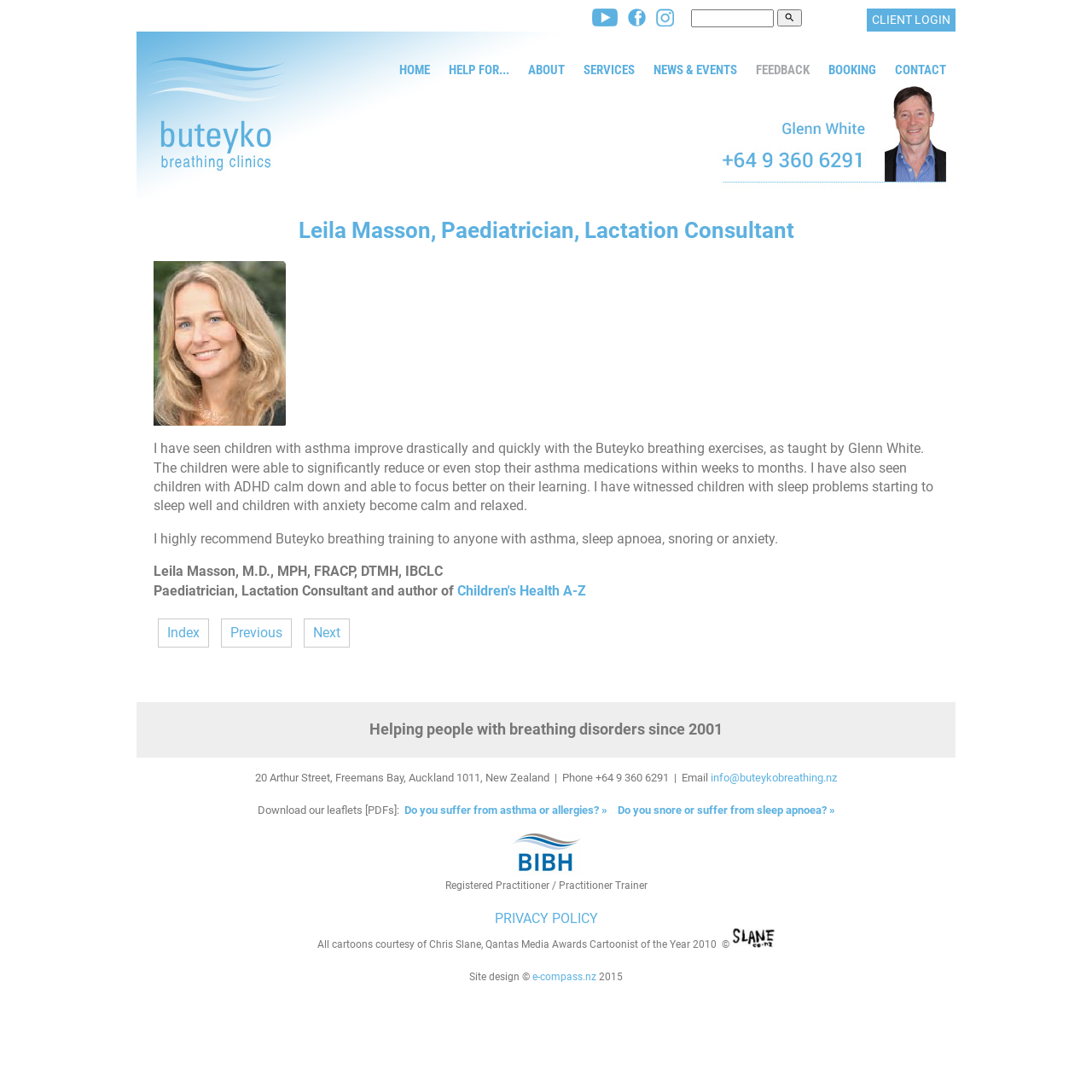Identify the bounding box coordinates of the section that should be clicked to achieve the task described: "Find us on Facebook".

[0.575, 0.012, 0.591, 0.027]